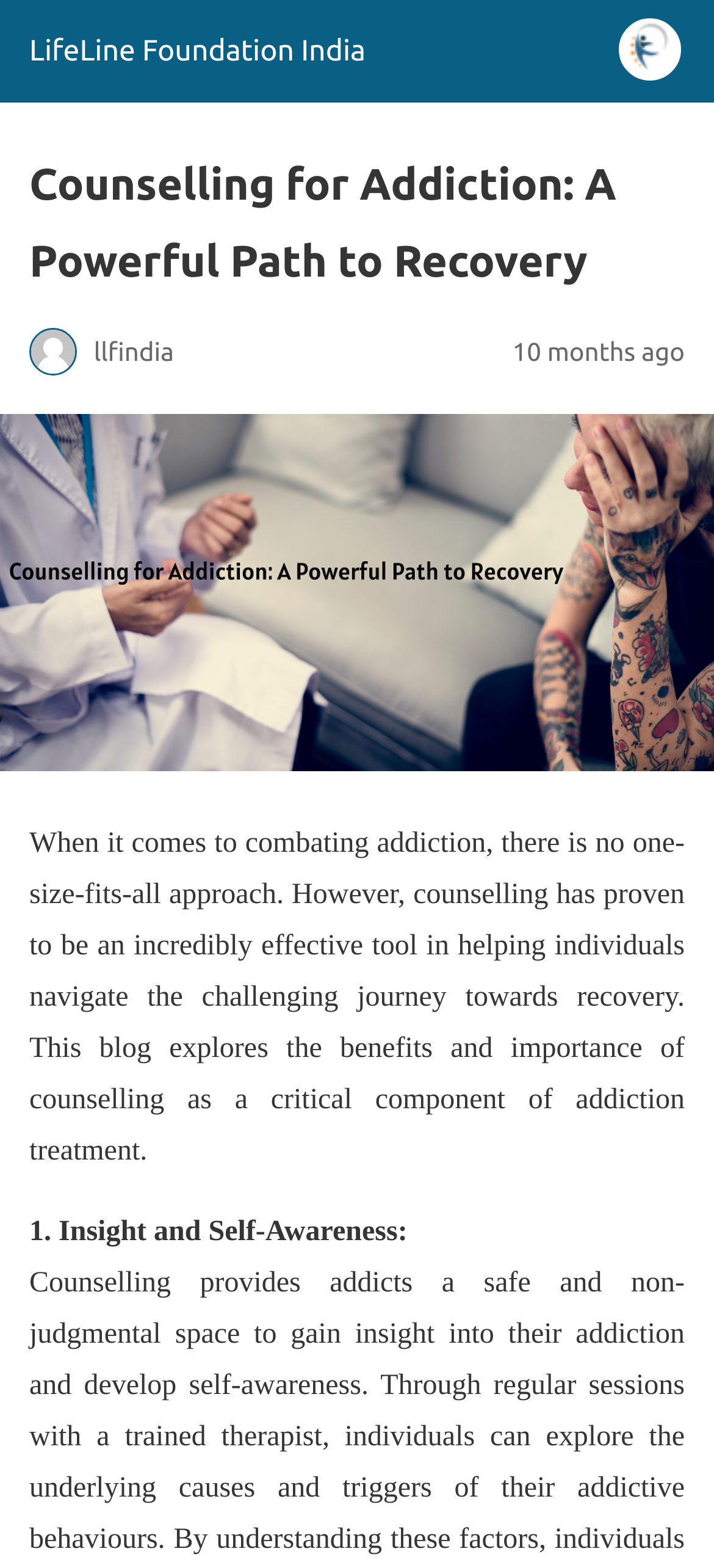What is the first benefit of counselling mentioned in the blog?
Using the image provided, answer with just one word or phrase.

Insight and Self-Awareness